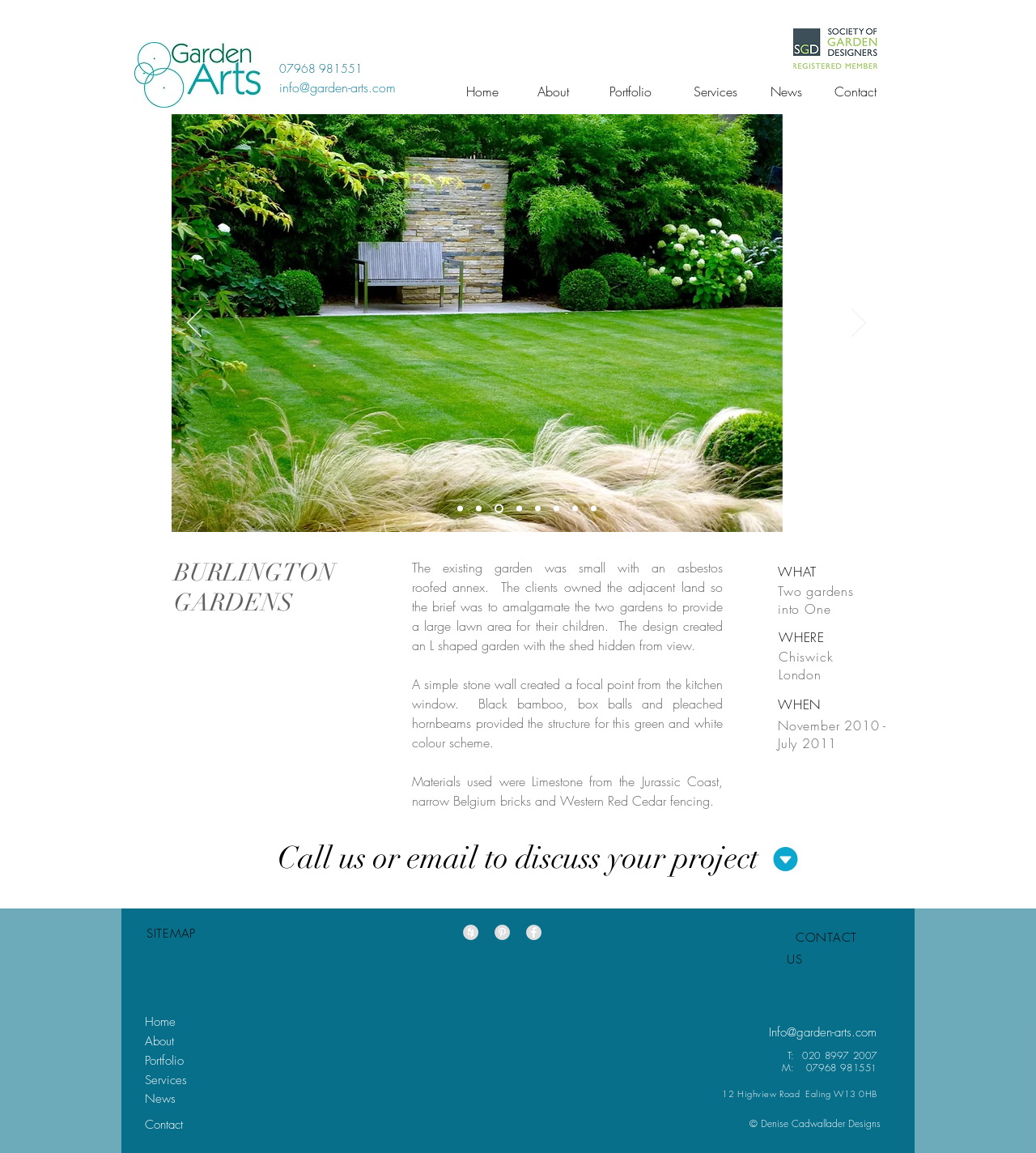Describe all the significant parts and information present on the webpage.

This webpage is about a garden design project called "6th project - Burlington Gardens" by garden-arts. At the top, there is a navigation menu with links to "Home", "About", "Portfolio", "Services", "News", and "Contact". Below the menu, there is a slideshow section with a "Previous" and "Next" button, and a navigation bar with links to eight slides.

To the right of the slideshow, there is a heading "BURLINGTON GARDENS" followed by three paragraphs of text describing the project. The text explains that the clients wanted to combine two gardens to create a large lawn area for their children, and the design created an L-shaped garden with a hidden shed. The text also mentions the materials used, including limestone, Belgium bricks, and Western Red Cedar fencing.

Below the text, there are three columns of information. The left column has headings "WHAT", "WHERE", and "WHEN" with corresponding text describing the project. The middle column has a heading "Call us or email to discuss your project" followed by a phone number and email address. The right column has a heading "CONTACT US" with contact information, including an email address, phone numbers, and a physical address.

At the bottom of the page, there is a social media bar with links to Houzz, Pinterest, and Facebook, as well as a sitemap link and a copyright notice.